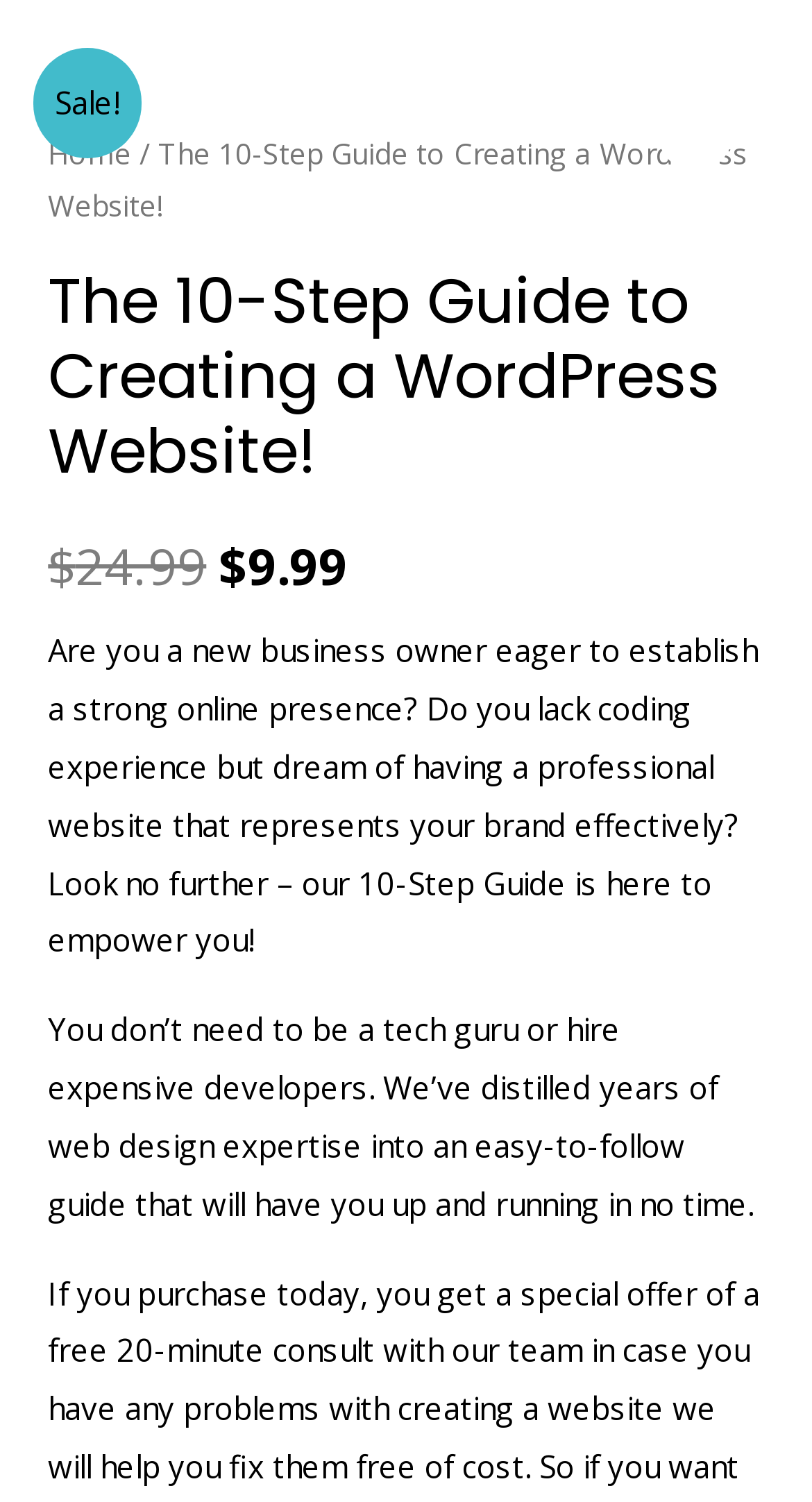Please respond to the question using a single word or phrase:
What is the original price of the guide?

$24.99